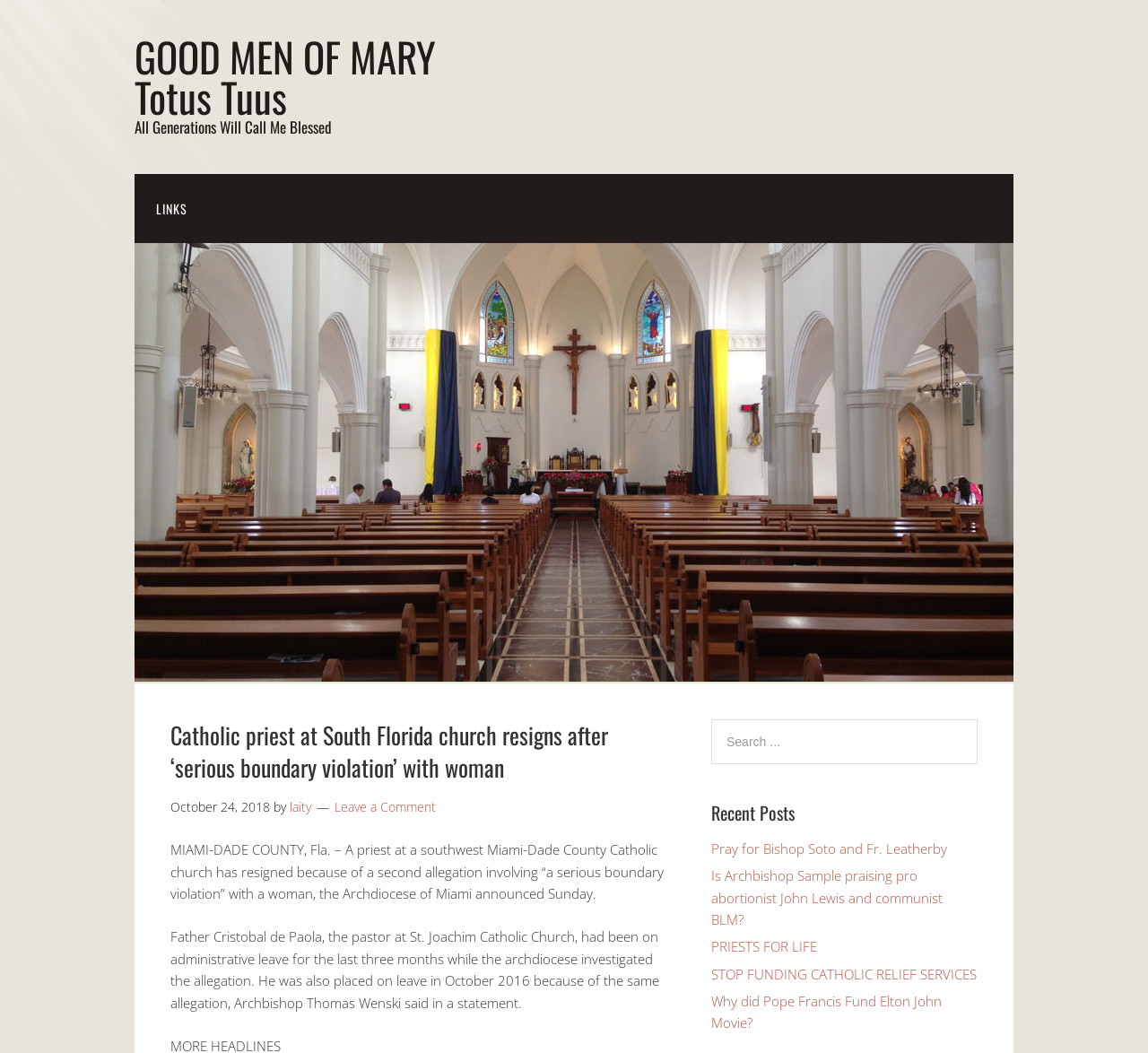Please locate and generate the primary heading on this webpage.

Catholic priest at South Florida church resigns after ‘serious boundary violation’ with woman